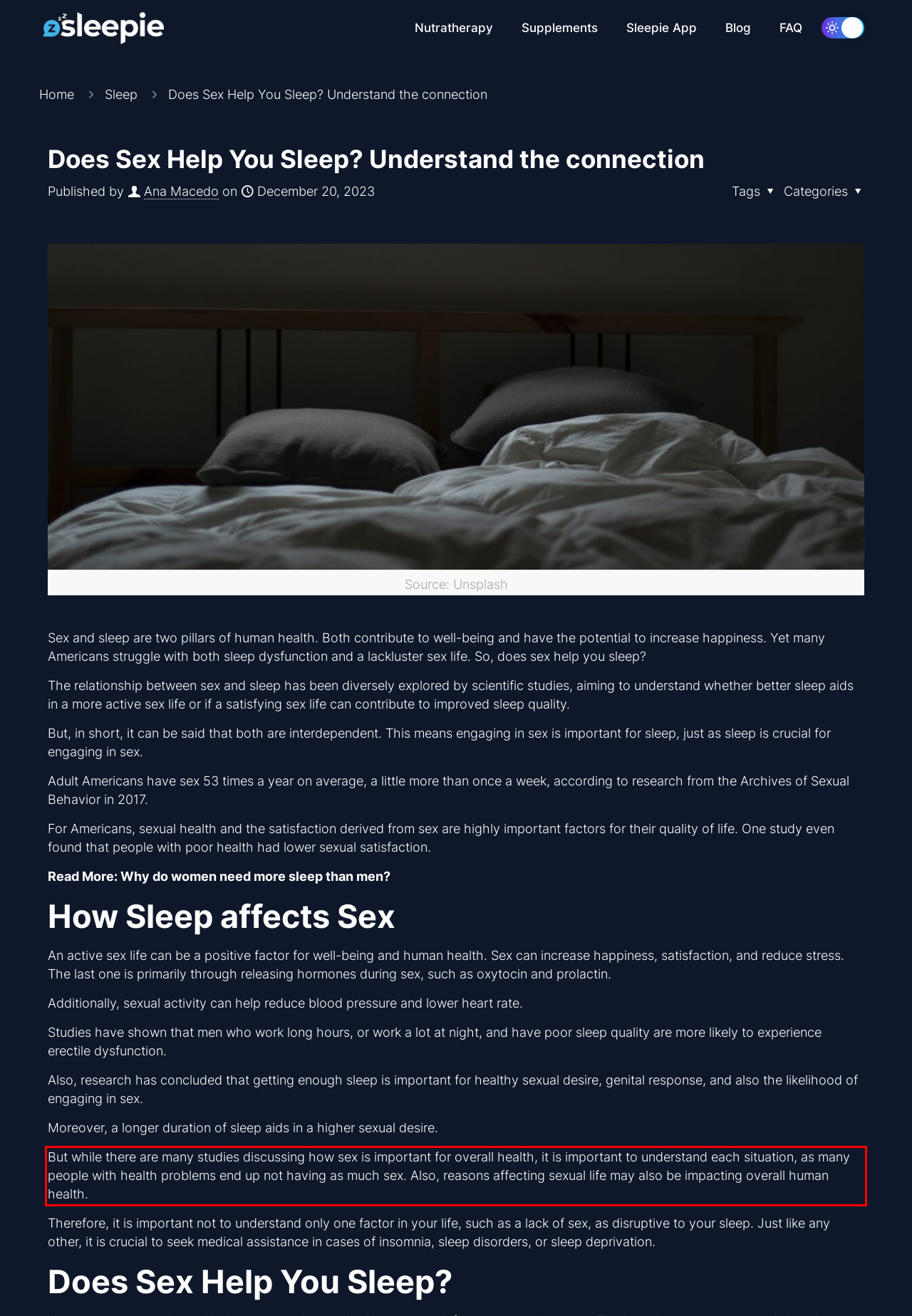Please identify and extract the text from the UI element that is surrounded by a red bounding box in the provided webpage screenshot.

But while there are many studies discussing how sex is important for overall health, it is important to understand each situation, as many people with health problems end up not having as much sex. Also, reasons affecting sexual life may also be impacting overall human health.